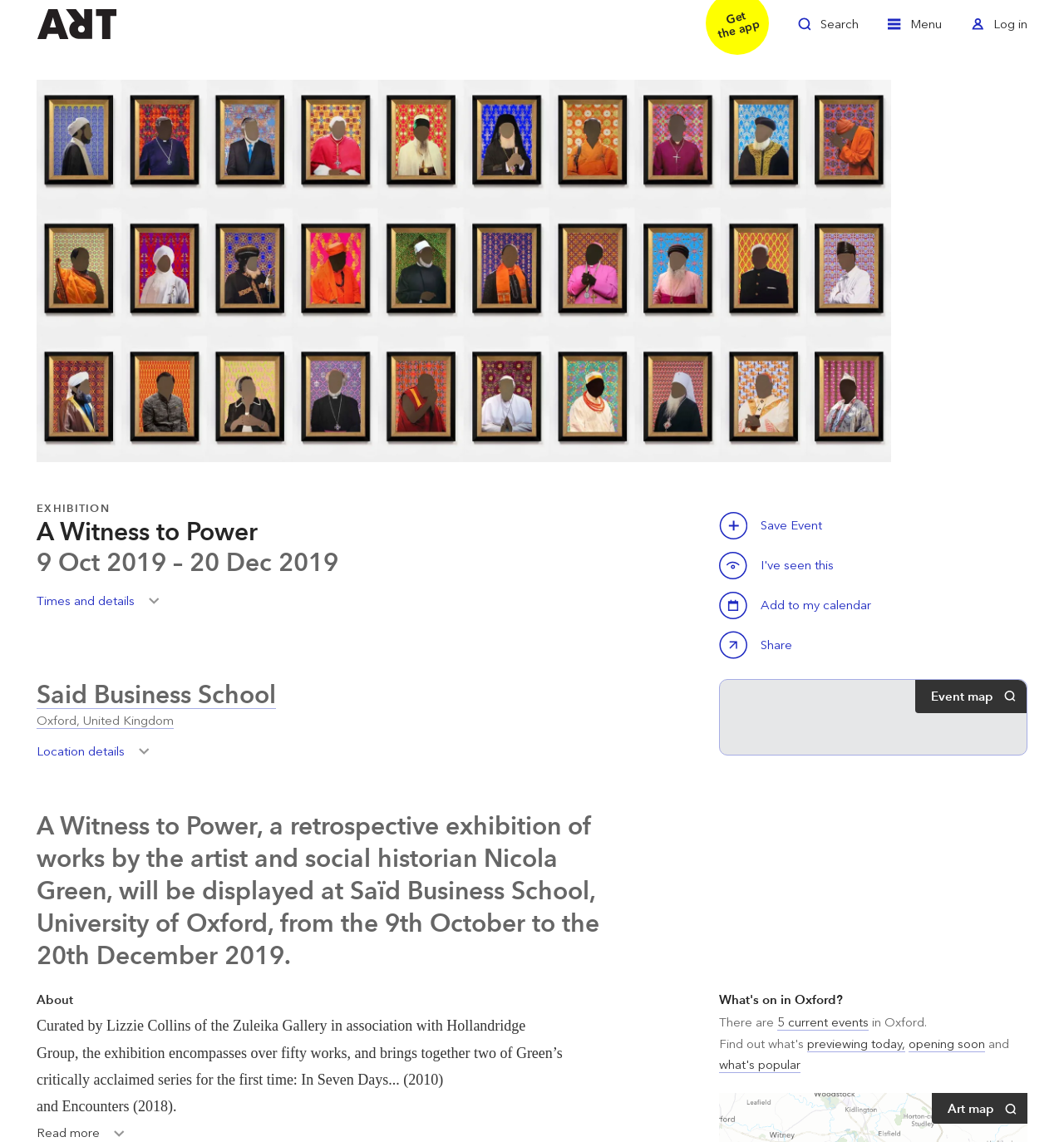Using the description "What's on in Oxford?", locate and provide the bounding box of the UI element.

[0.676, 0.868, 0.792, 0.882]